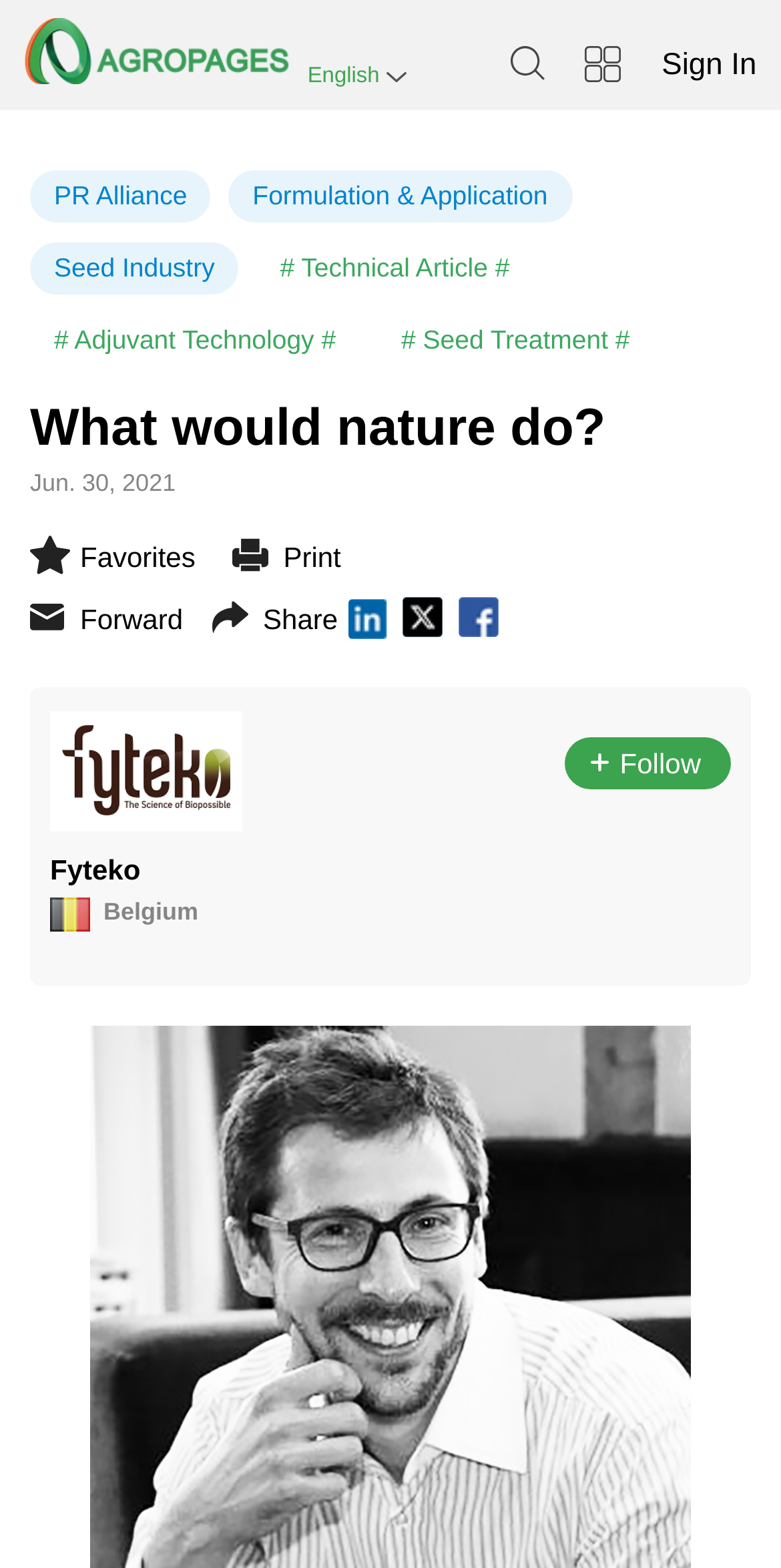Please indicate the bounding box coordinates of the element's region to be clicked to achieve the instruction: "Click the search button". Provide the coordinates as four float numbers between 0 and 1, i.e., [left, top, right, bottom].

[0.654, 0.03, 0.698, 0.054]